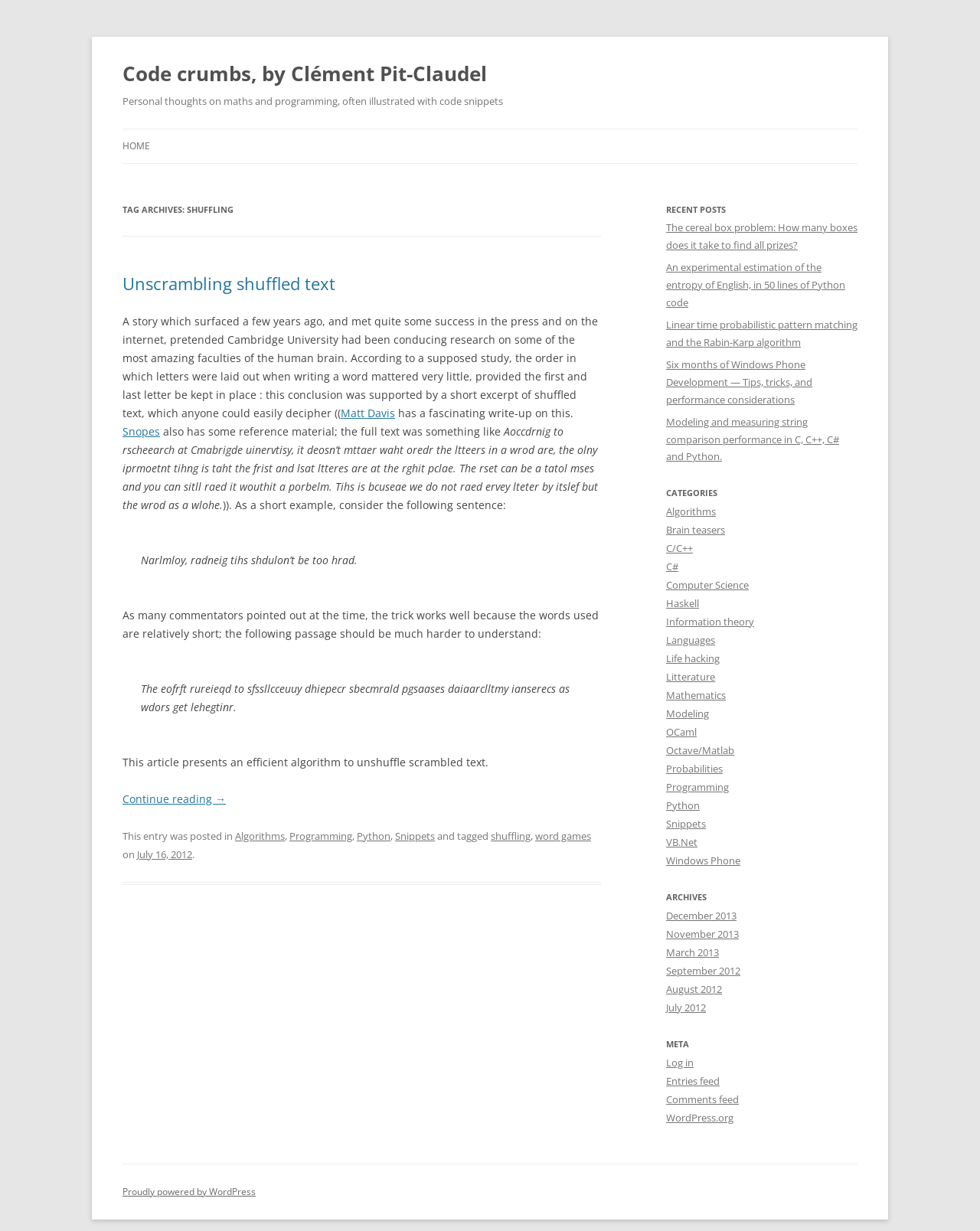How many recent posts are listed?
Based on the image, give a concise answer in the form of a single word or short phrase.

5